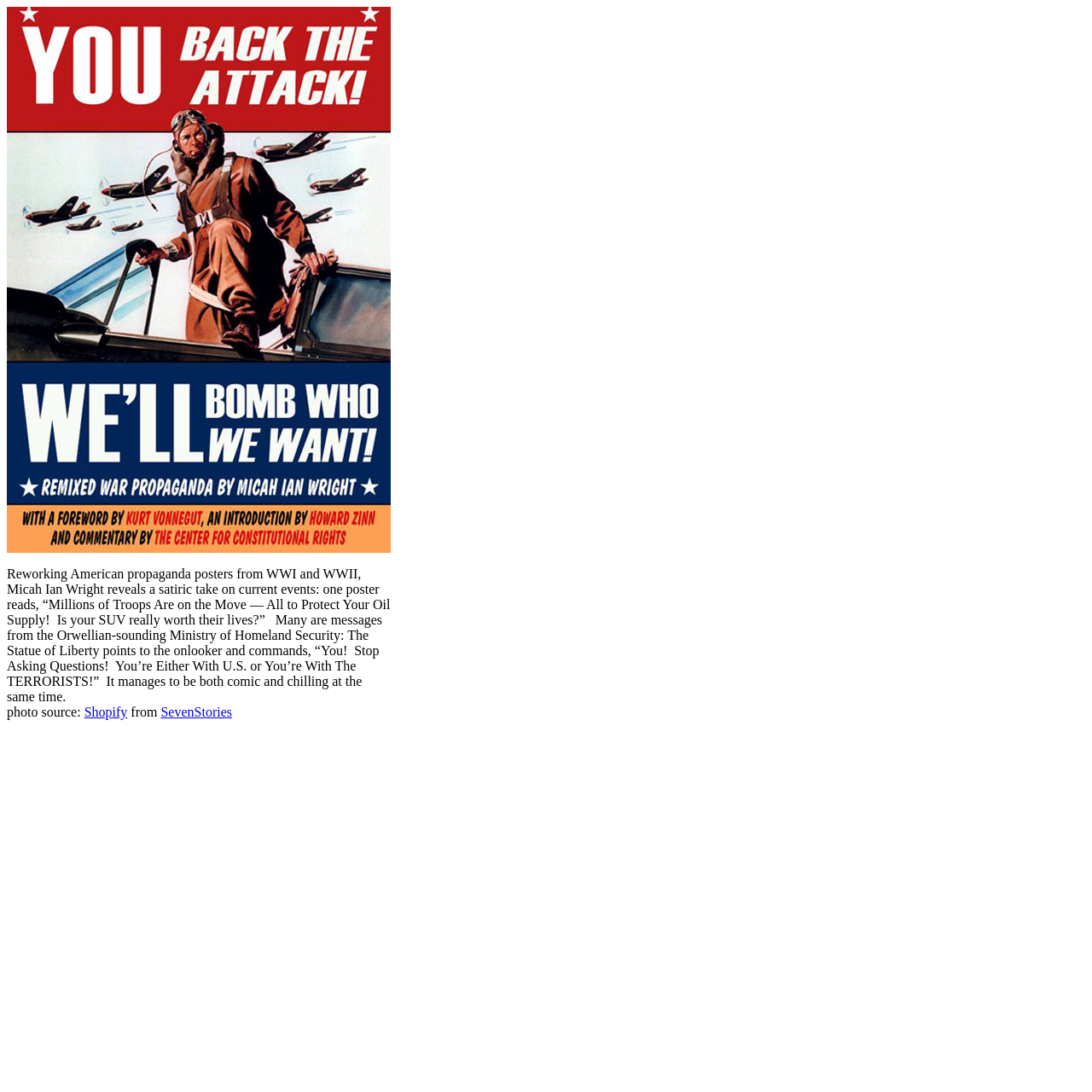What is the name of the ministry mentioned?
Utilize the image to construct a detailed and well-explained answer.

The webpage mentions a ministry in the context of a propaganda poster, which is described as 'Orwellian-sounding Ministry of Homeland Security'. This suggests that the ministry is a fictional or satirical entity, rather than a real government agency.